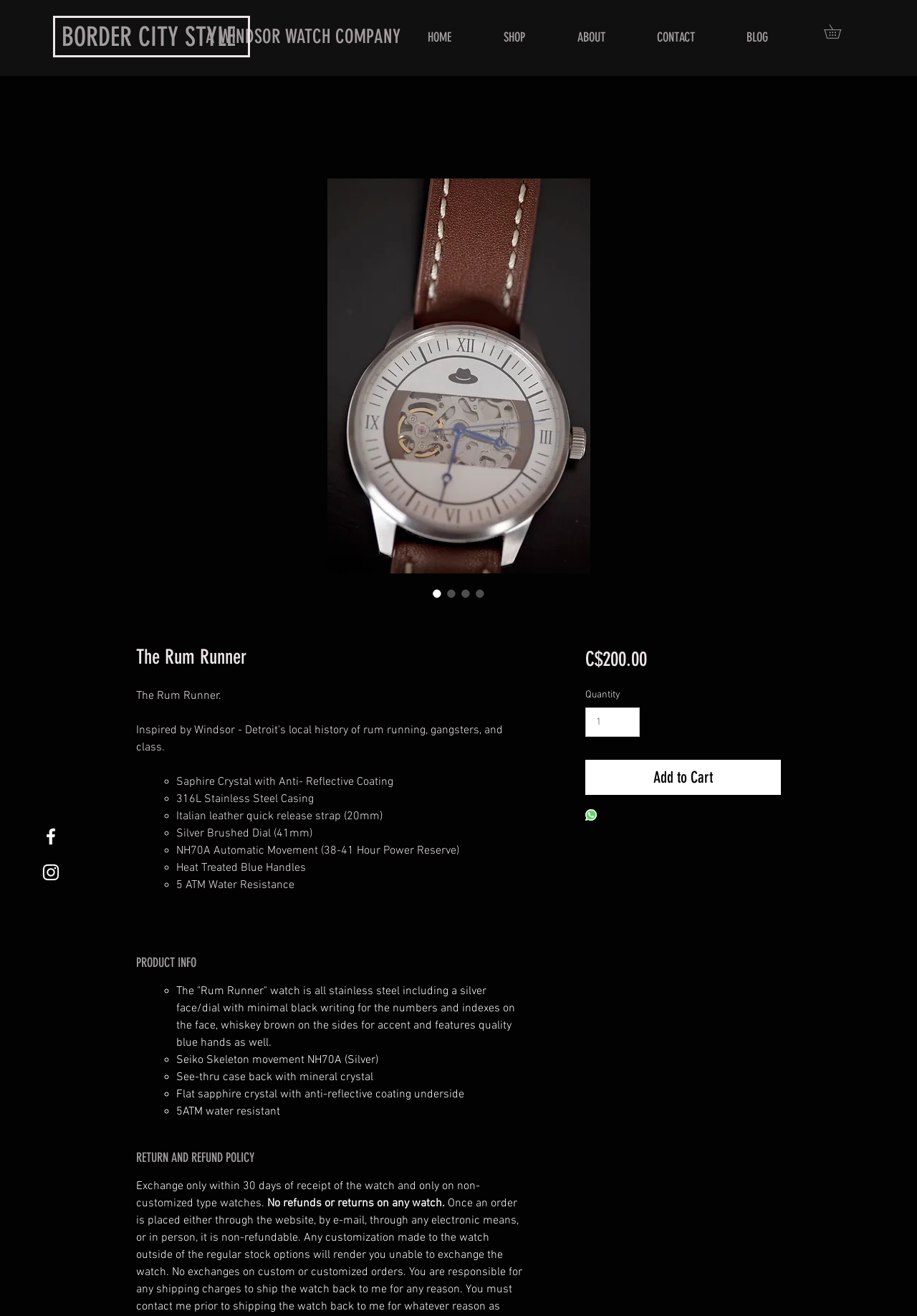Please determine the main heading text of this webpage.

BORDER CITY STYLE